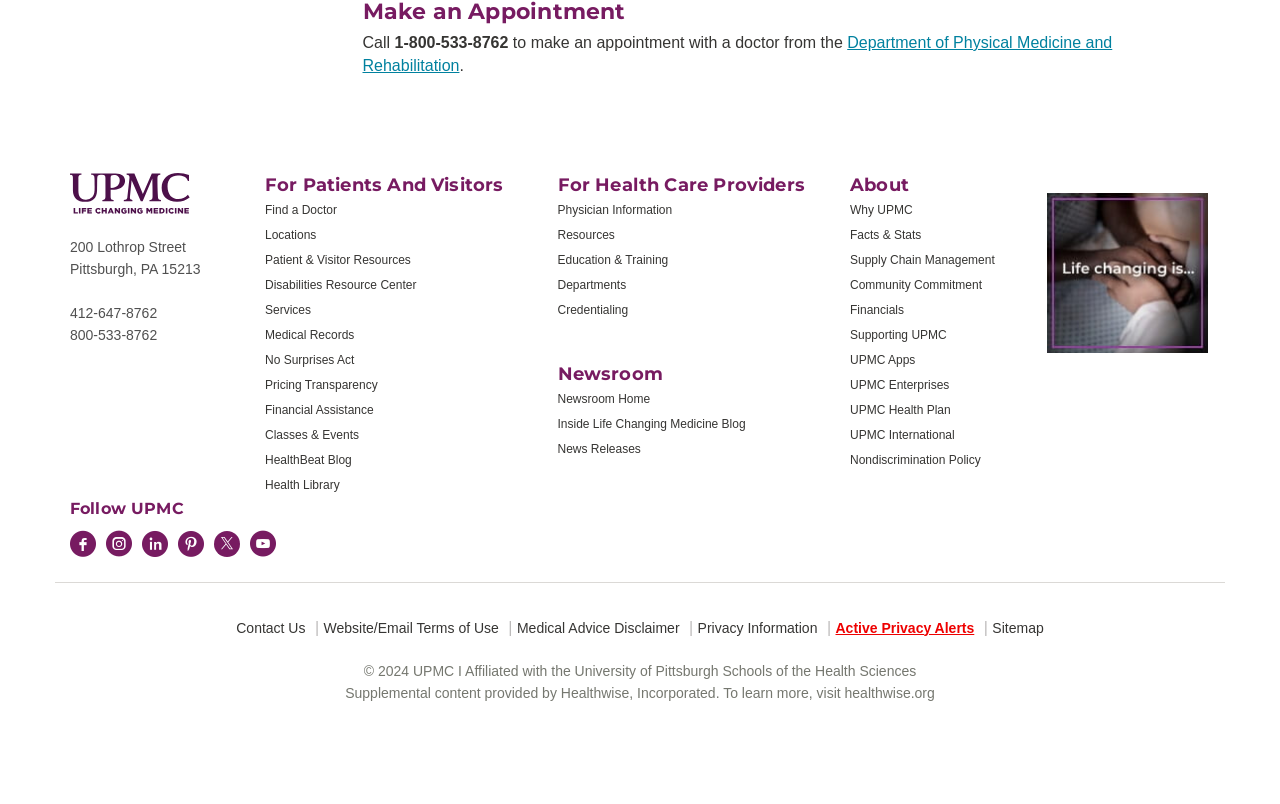Please determine the bounding box coordinates of the element's region to click for the following instruction: "Find a Doctor".

[0.207, 0.252, 0.263, 0.27]